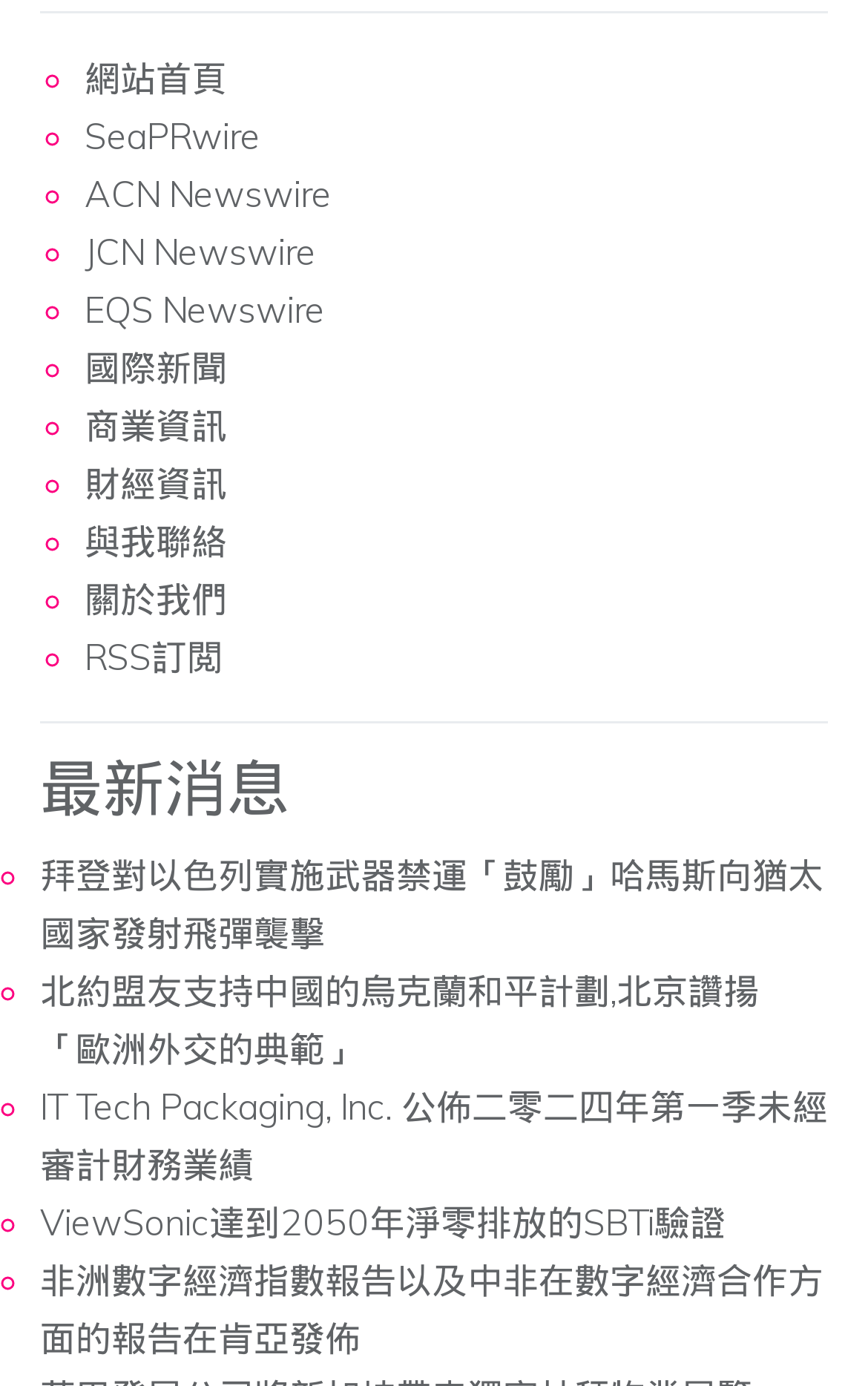Predict the bounding box of the UI element that fits this description: "FTDI".

None